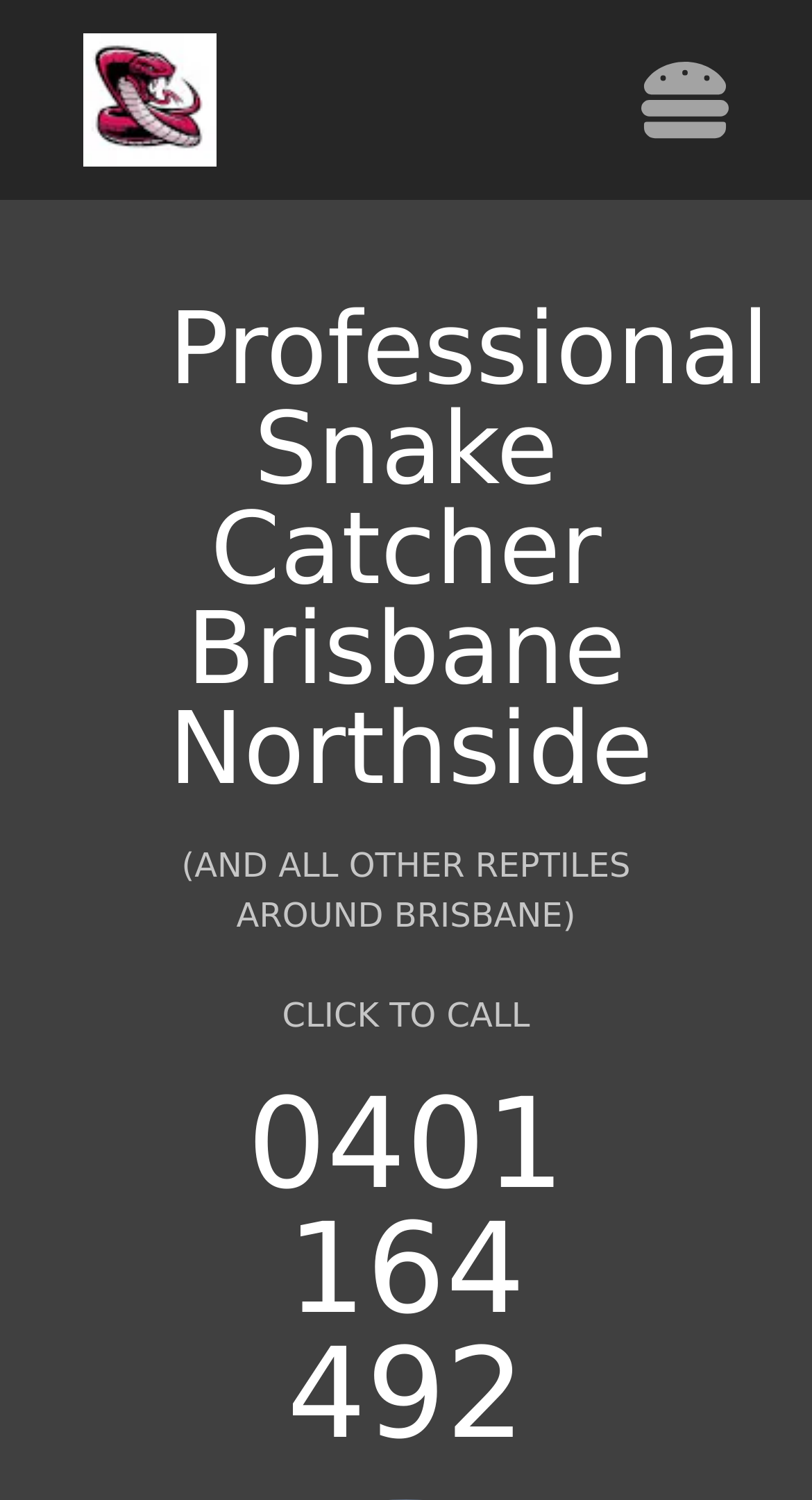Extract the top-level heading from the webpage and provide its text.

Professional Snake Catcher Brisbane Northside